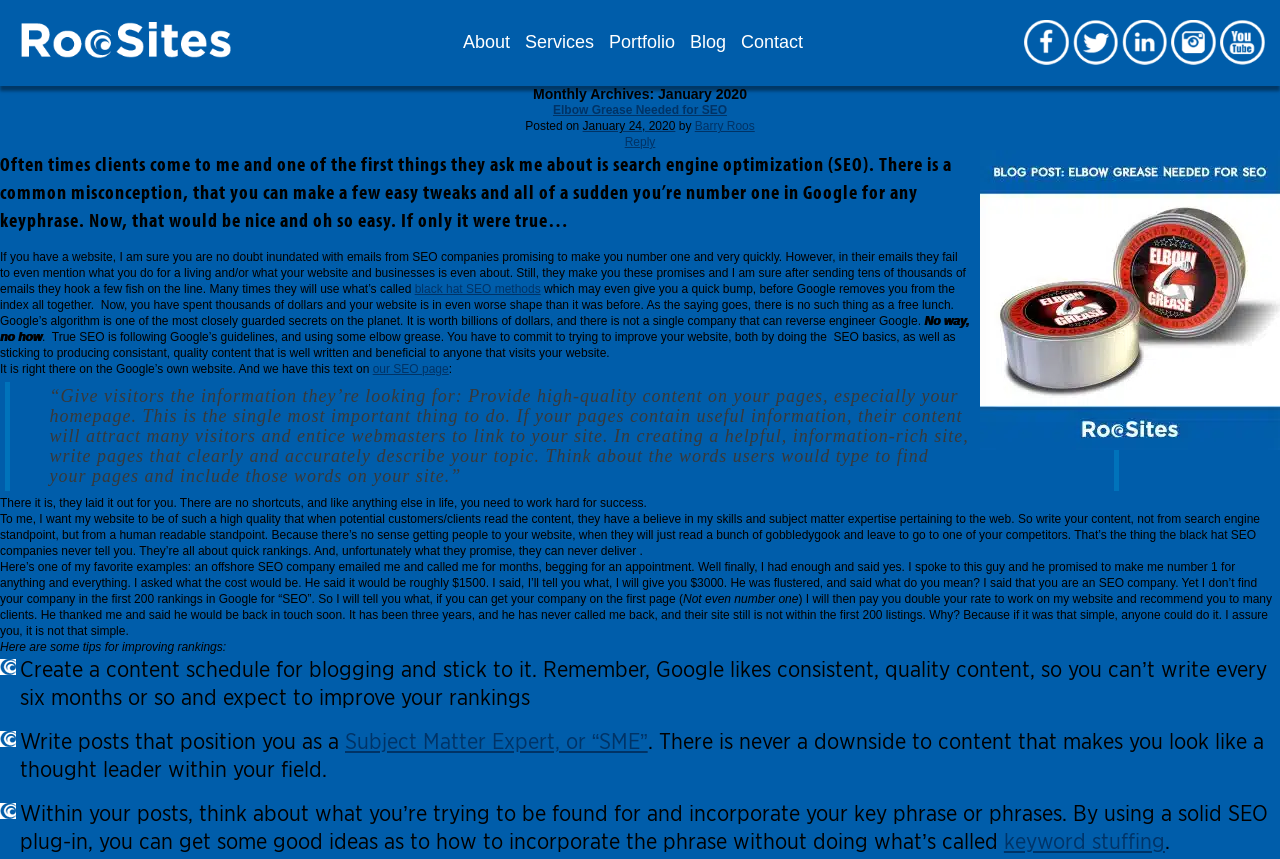Locate the bounding box coordinates of the clickable area to execute the instruction: "Learn more about 'black hat SEO methods'". Provide the coordinates as four float numbers between 0 and 1, represented as [left, top, right, bottom].

[0.324, 0.328, 0.422, 0.345]